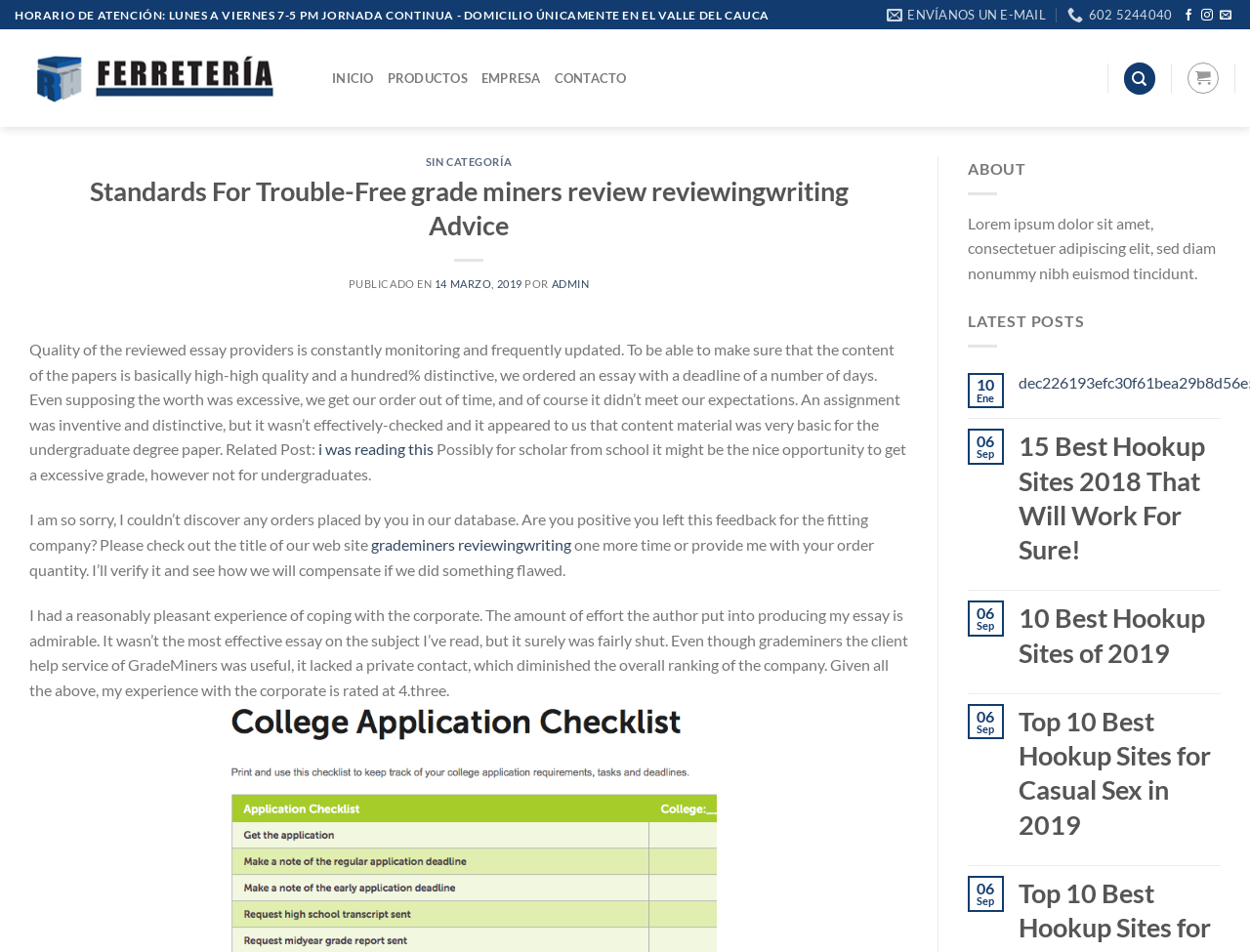Please identify the bounding box coordinates of the area that needs to be clicked to follow this instruction: "Click the 'Buscar' link".

[0.899, 0.066, 0.924, 0.099]